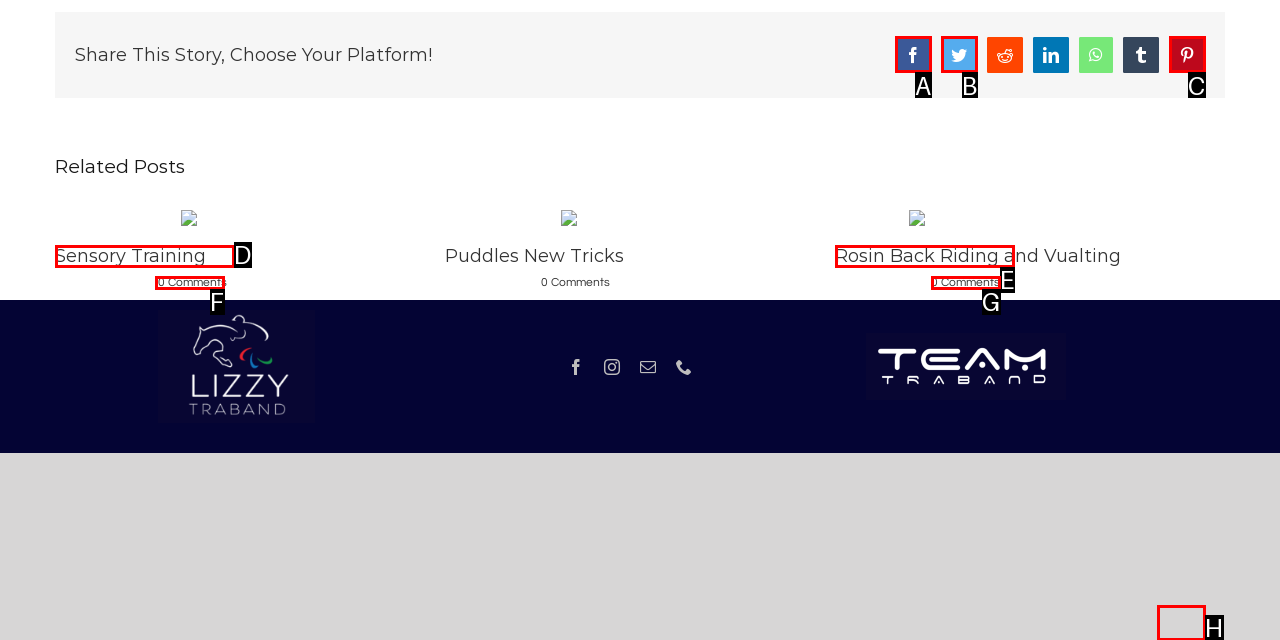Find the HTML element that matches the description provided: 0 Comments
Answer using the corresponding option letter.

G